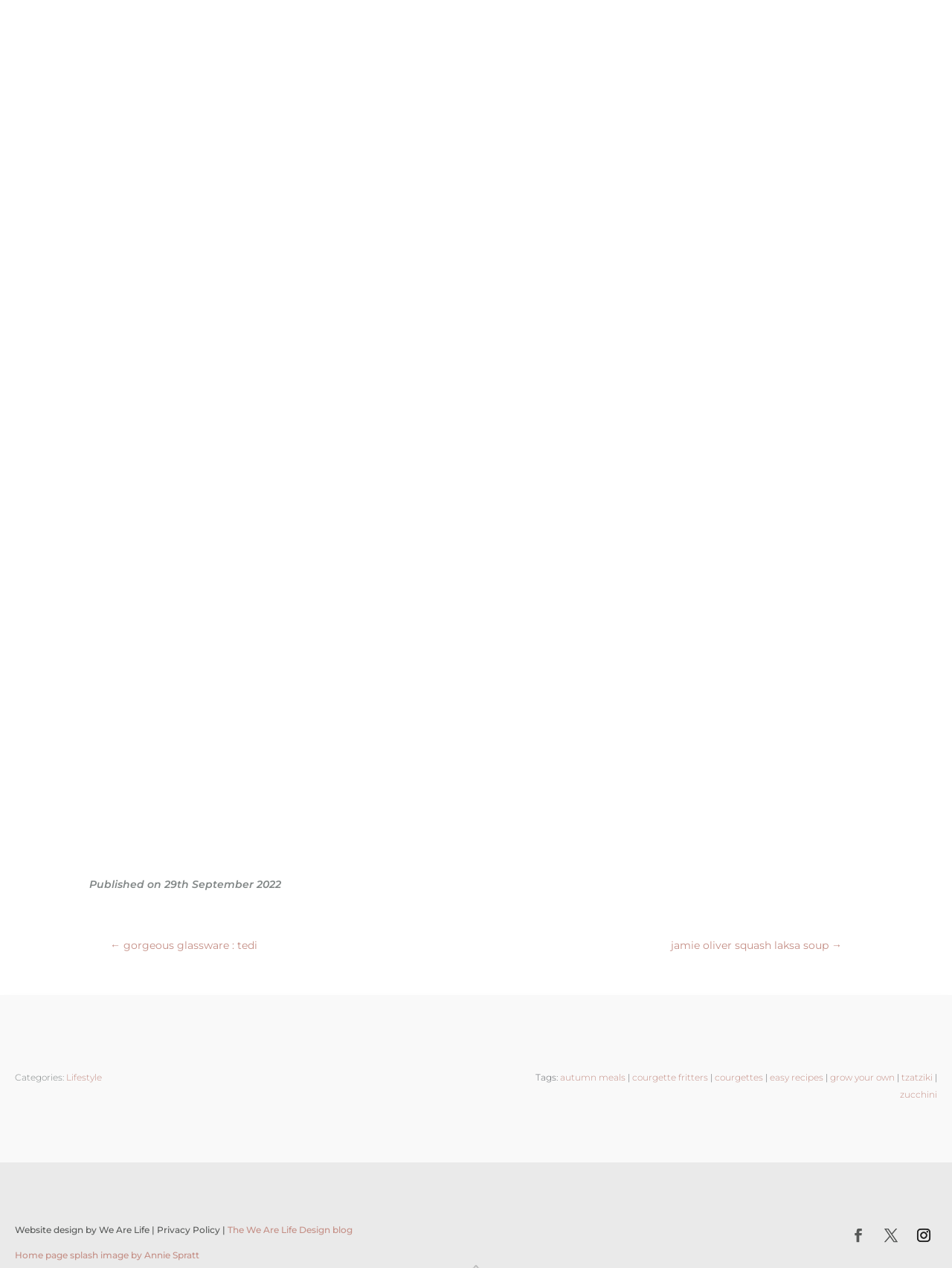What is the name of the designer of the website?
Could you give a comprehensive explanation in response to this question?

The name of the designer of the website can be found at the bottom of the webpage, where it says 'Website design by We Are Life'.